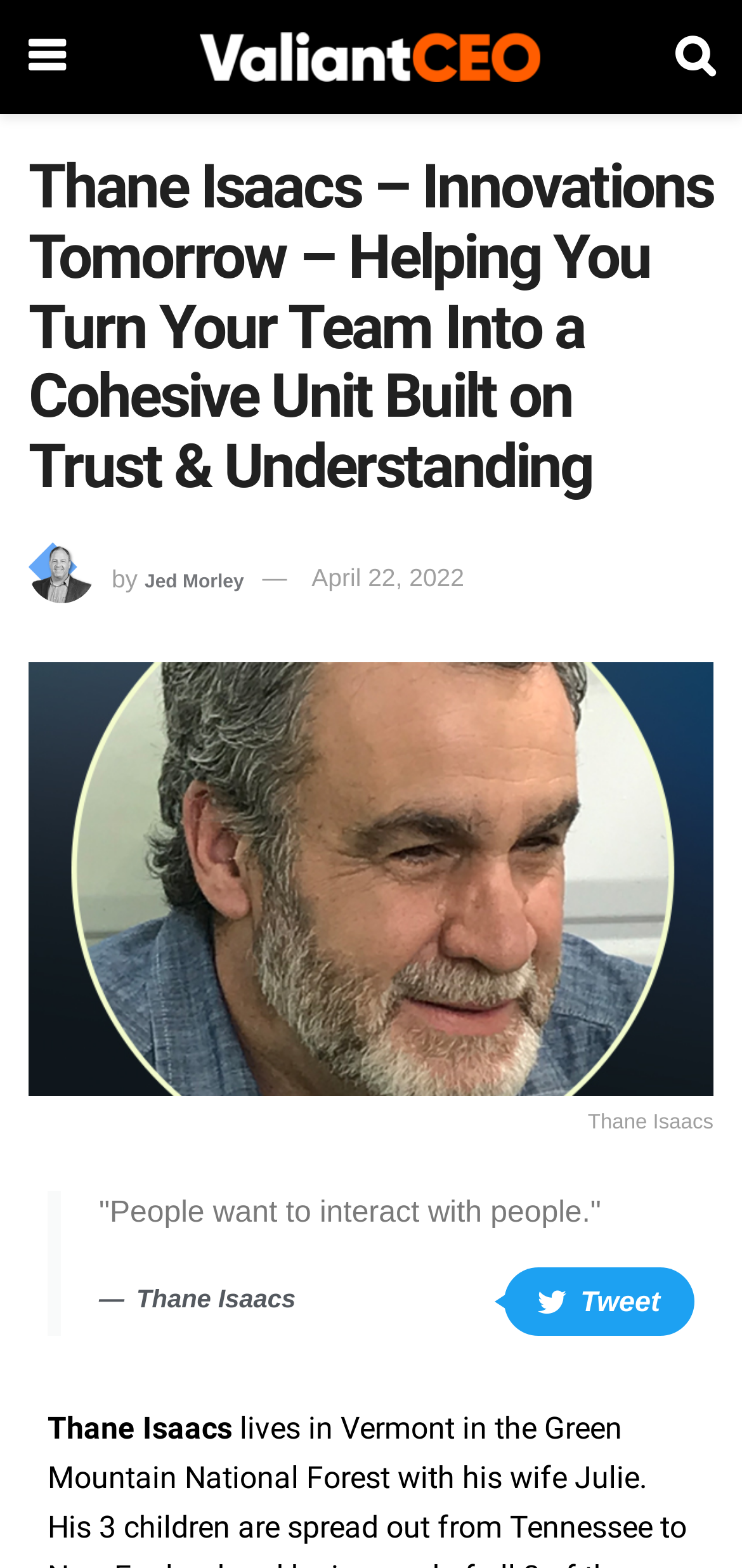What is the name of the website?
Refer to the image and offer an in-depth and detailed answer to the question.

I can find the name of the website by looking at the link element with the OCR text 'valiant', which is likely to be the name of the website.